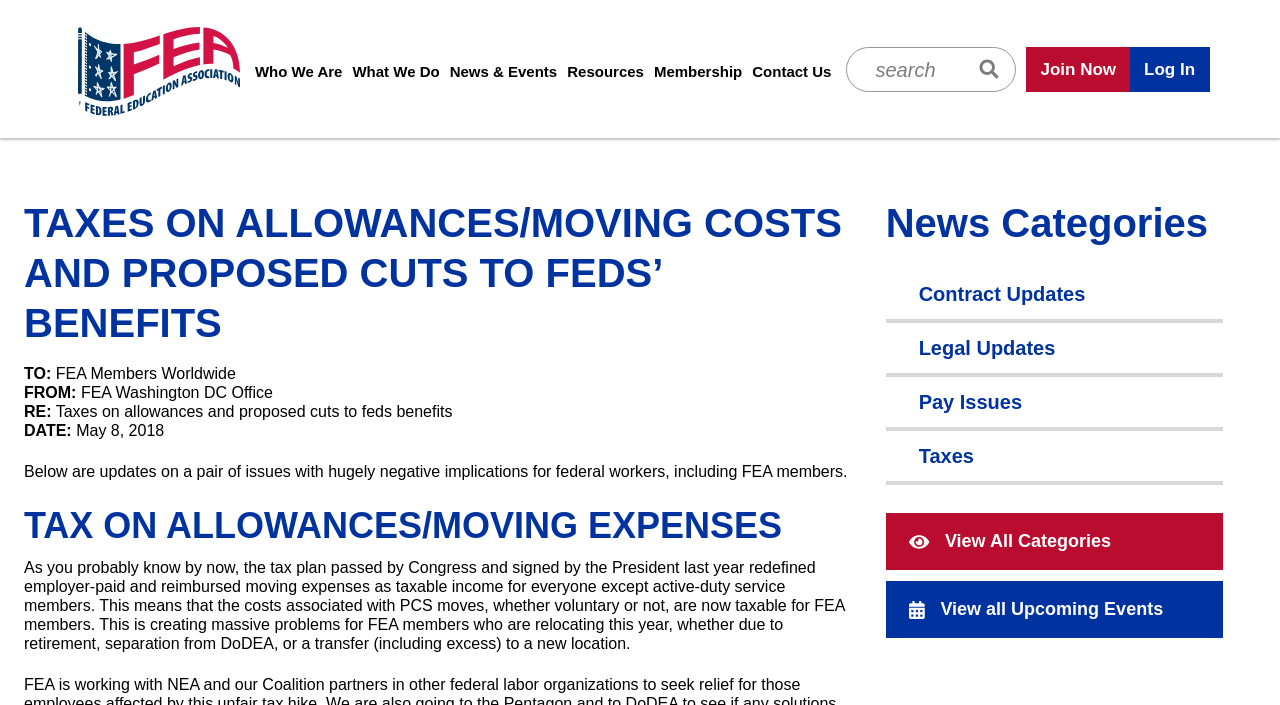Provide your answer in a single word or phrase: 
What is the name of the organization?

Federal Education Association